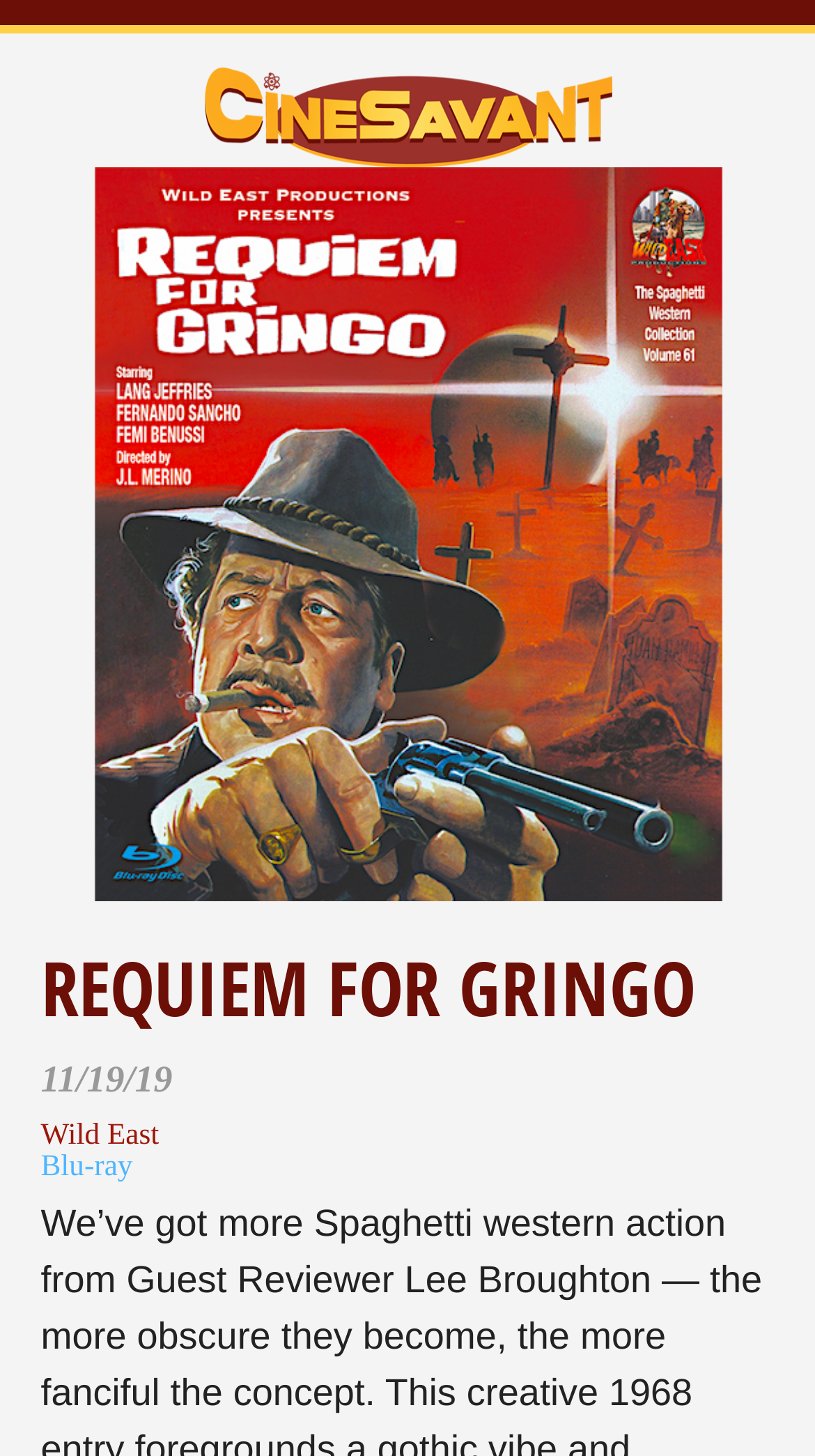What is the name of the production company?
Examine the image closely and answer the question with as much detail as possible.

The name of the production company can be found by looking at the static text element with the text 'Wild East', which is likely to be the name of the production company associated with the media being discussed in the article.